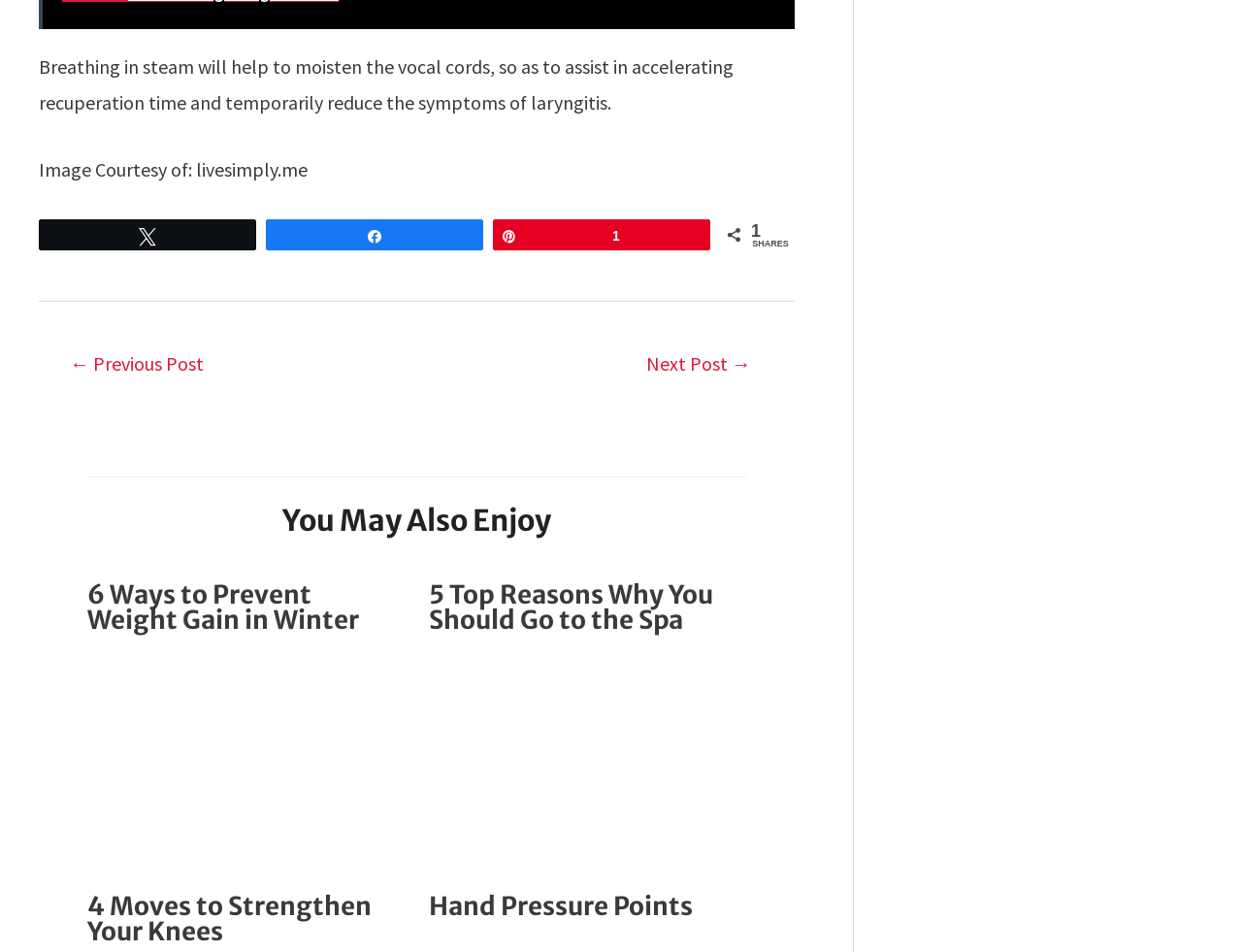How many social media sharing options are available?
Please provide a single word or phrase answer based on the image.

3